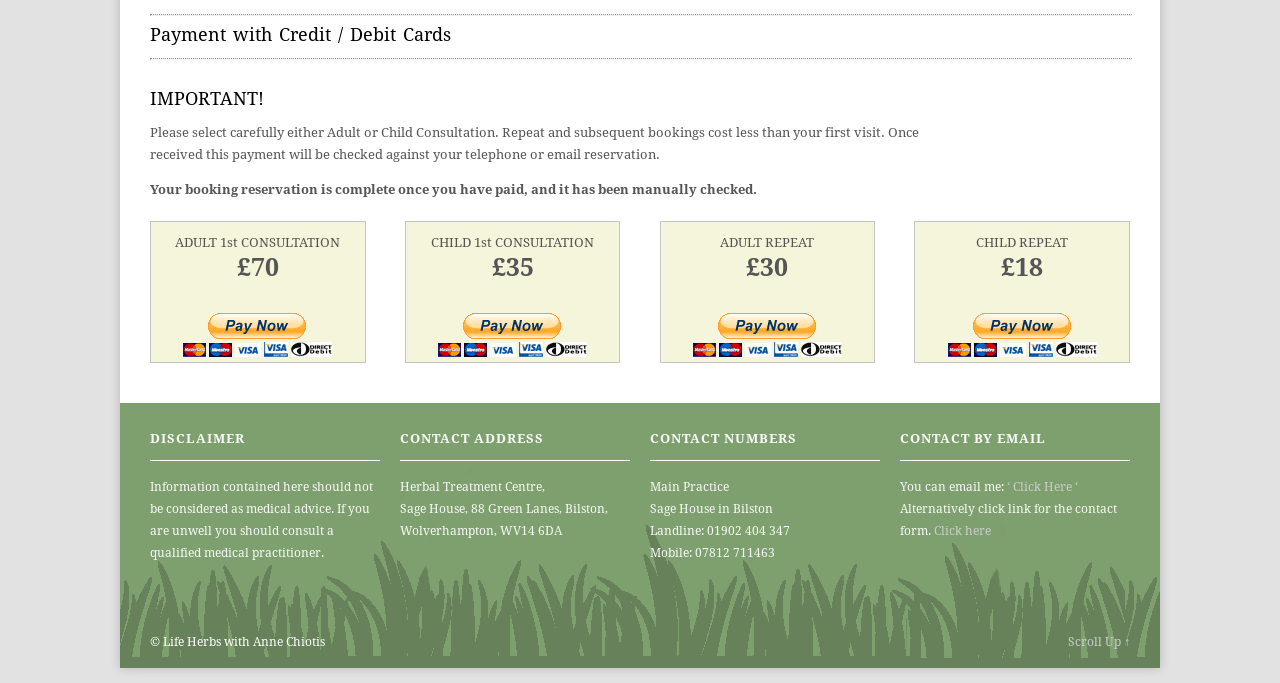Using the webpage screenshot, find the UI element described by Click here. Provide the bounding box coordinates in the format (top-left x, top-left y, bottom-right x, bottom-right y), ensuring all values are floating point numbers between 0 and 1.

[0.73, 0.767, 0.774, 0.788]